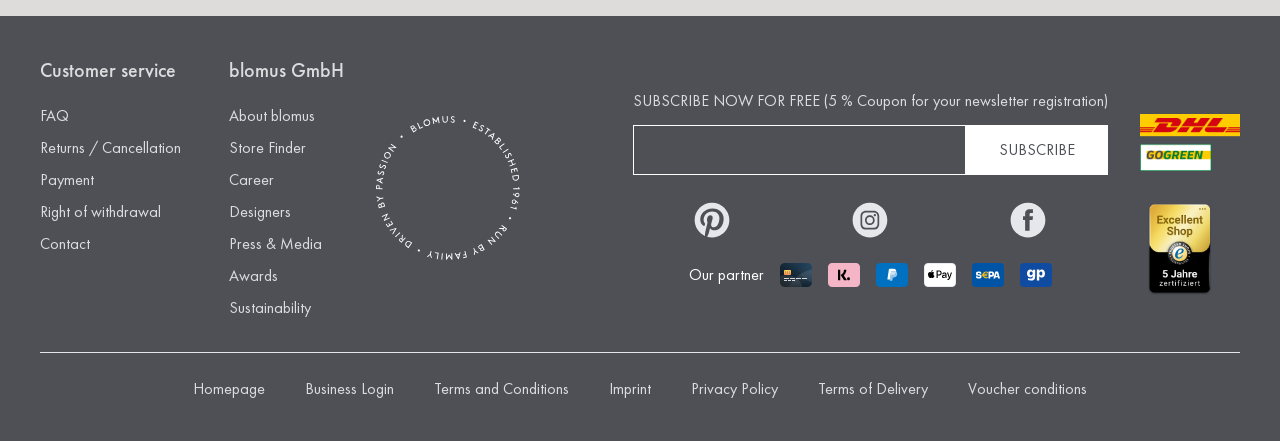Find the bounding box of the UI element described as follows: "Privacy Policy".

[0.54, 0.857, 0.608, 0.905]